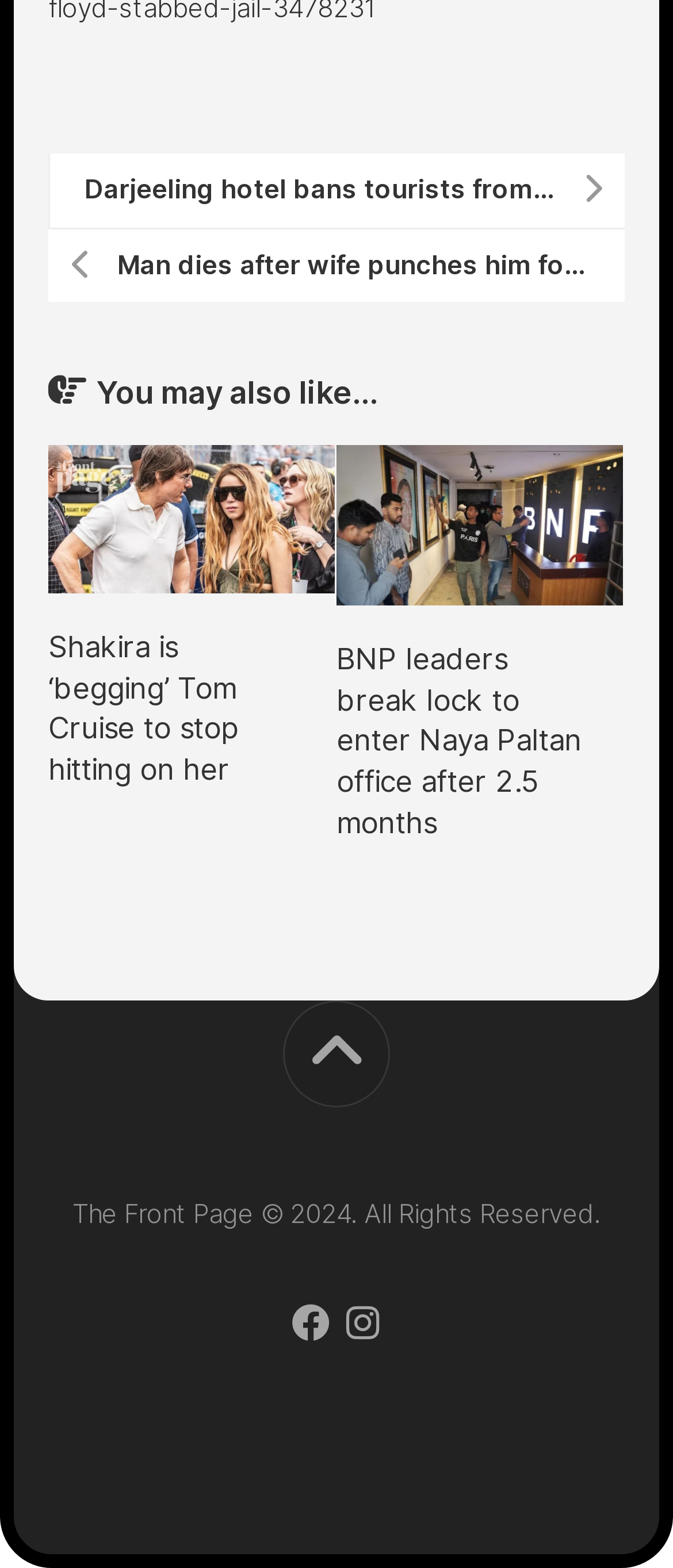Determine the bounding box for the UI element as described: "title="Instagram"". The coordinates should be represented as four float numbers between 0 and 1, formatted as [left, top, right, bottom].

[0.51, 0.832, 0.567, 0.856]